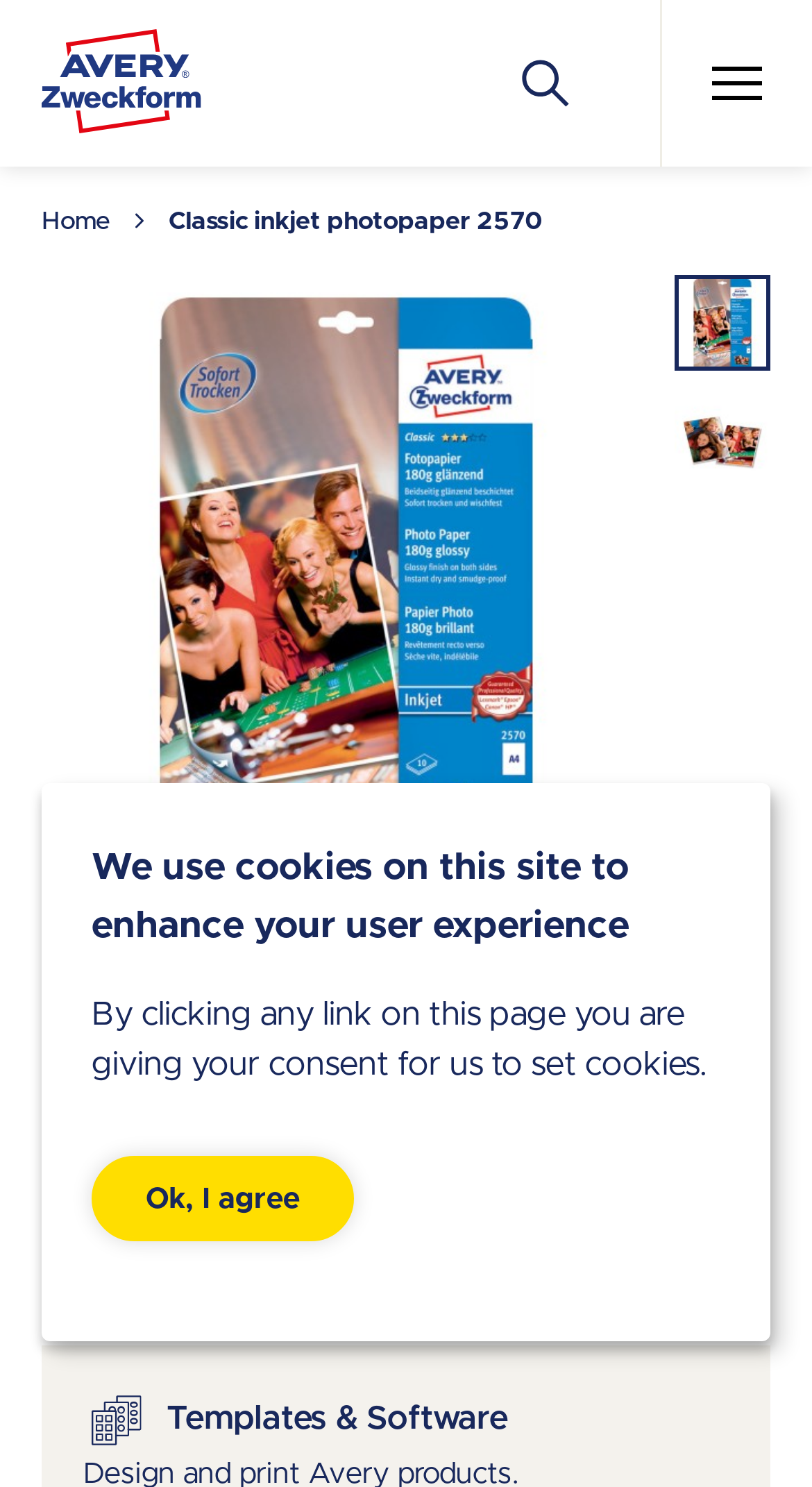Using the description: "Ok, I agree", determine the UI element's bounding box coordinates. Ensure the coordinates are in the format of four float numbers between 0 and 1, i.e., [left, top, right, bottom].

[0.113, 0.778, 0.436, 0.835]